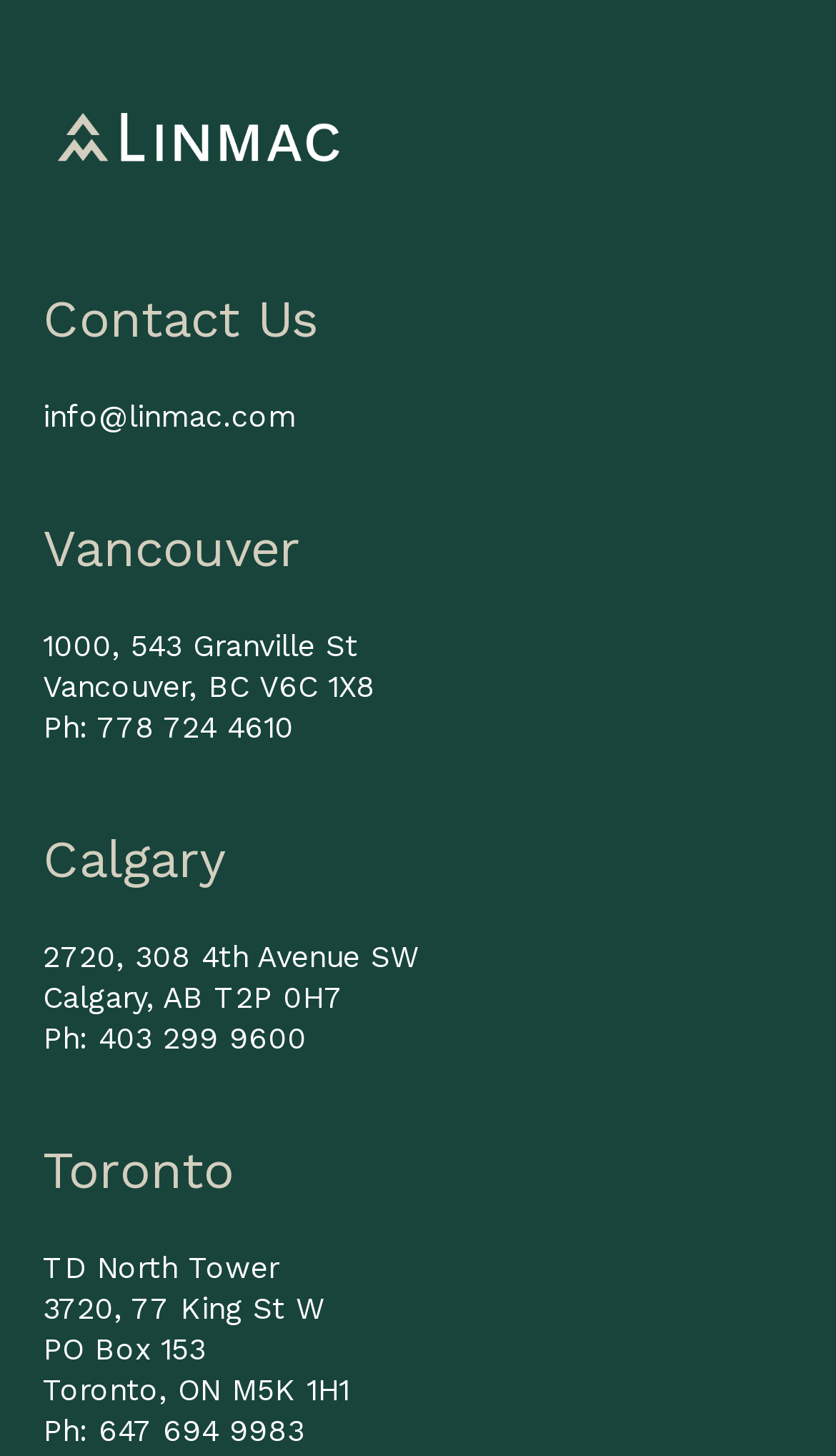Please specify the bounding box coordinates in the format (top-left x, top-left y, bottom-right x, bottom-right y), with all values as floating point numbers between 0 and 1. Identify the bounding box of the UI element described by: Ph: 778 724 4610

[0.051, 0.488, 0.351, 0.511]